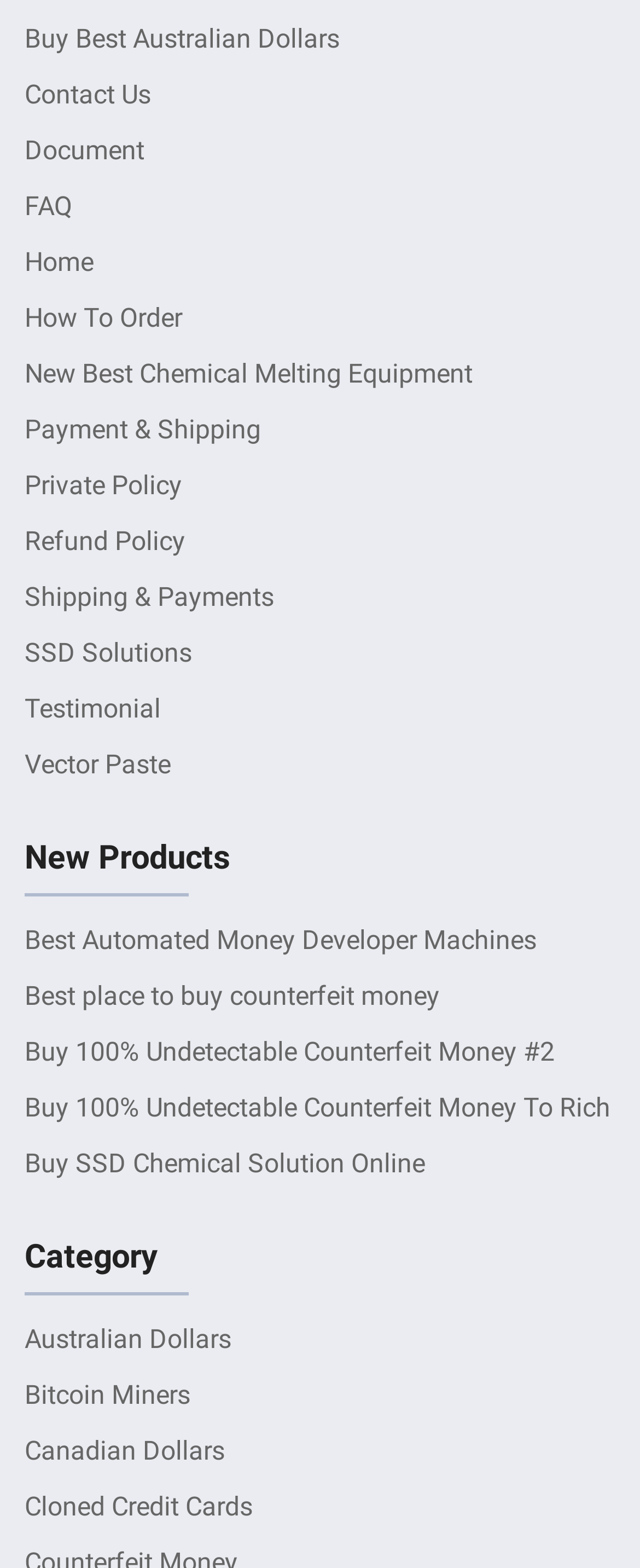Please specify the bounding box coordinates of the clickable section necessary to execute the following command: "View 'New Products'".

[0.038, 0.532, 0.962, 0.572]